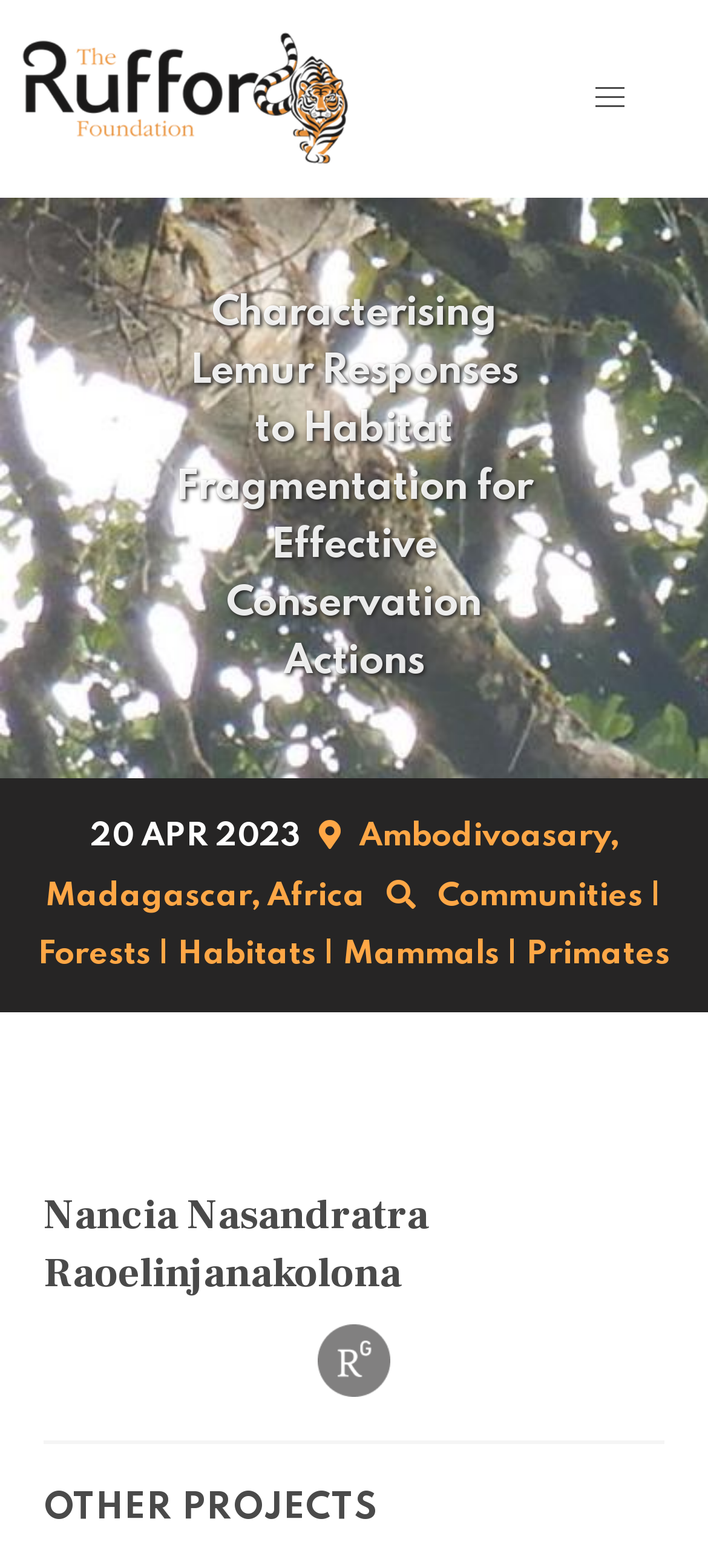Specify the bounding box coordinates of the area to click in order to execute this command: 'View the project in Madagascar'. The coordinates should consist of four float numbers ranging from 0 to 1, and should be formatted as [left, top, right, bottom].

[0.064, 0.561, 0.367, 0.582]